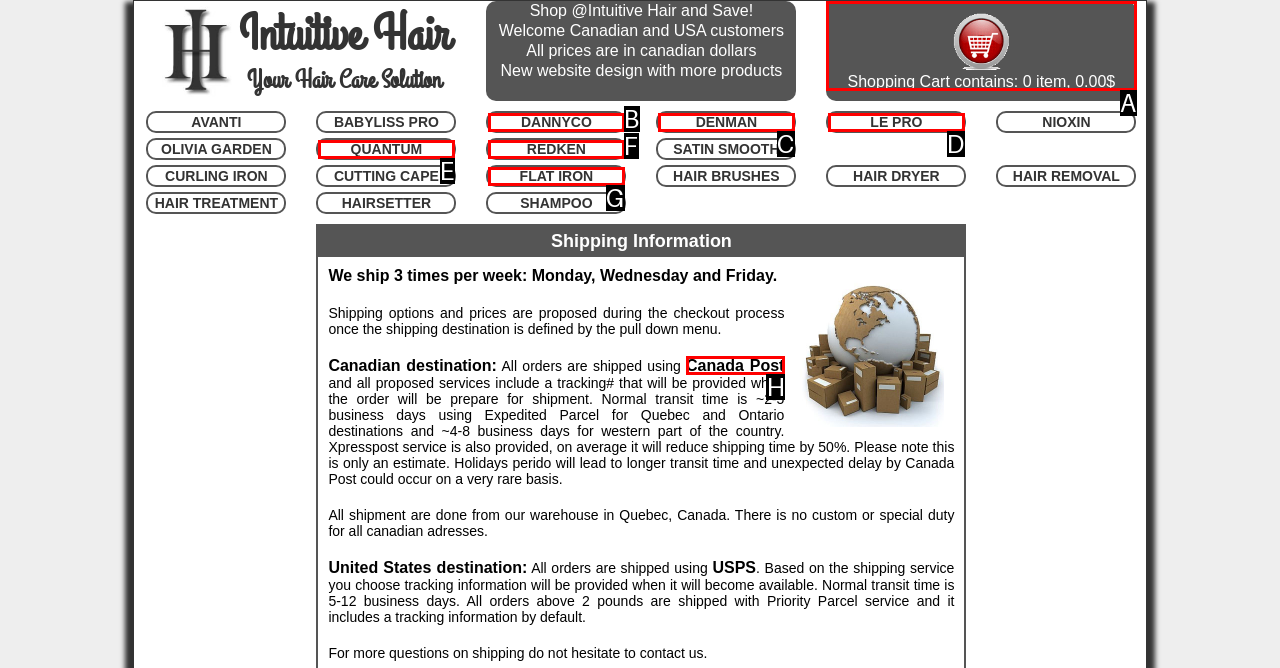What is the letter of the UI element you should click to Check the Canada Post shipping option? Provide the letter directly.

H